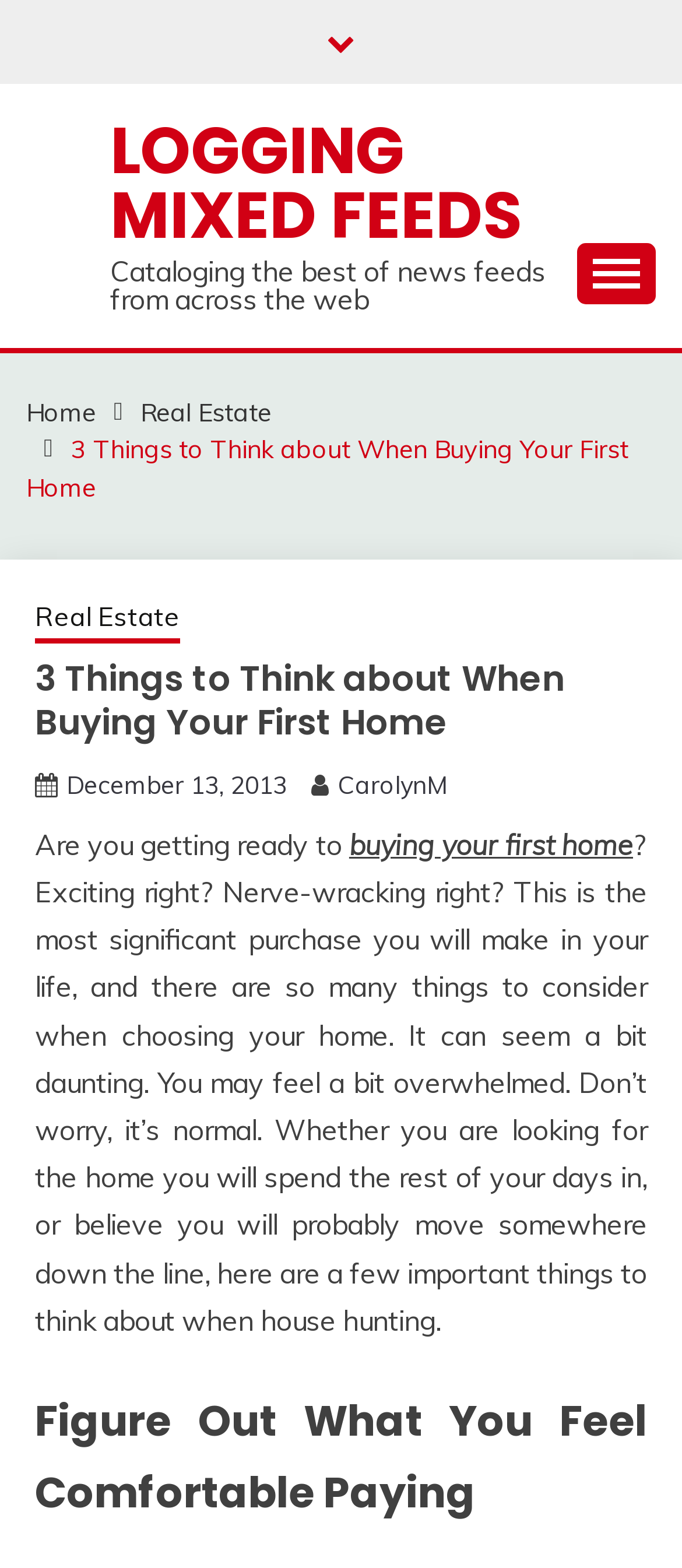Please provide a comprehensive answer to the question based on the screenshot: What is the category of the current article?

I determined the category by looking at the breadcrumbs navigation section, where it shows 'Home > Real Estate > 3 Things to Think about When Buying Your First Home'. This indicates that the current article belongs to the Real Estate category.